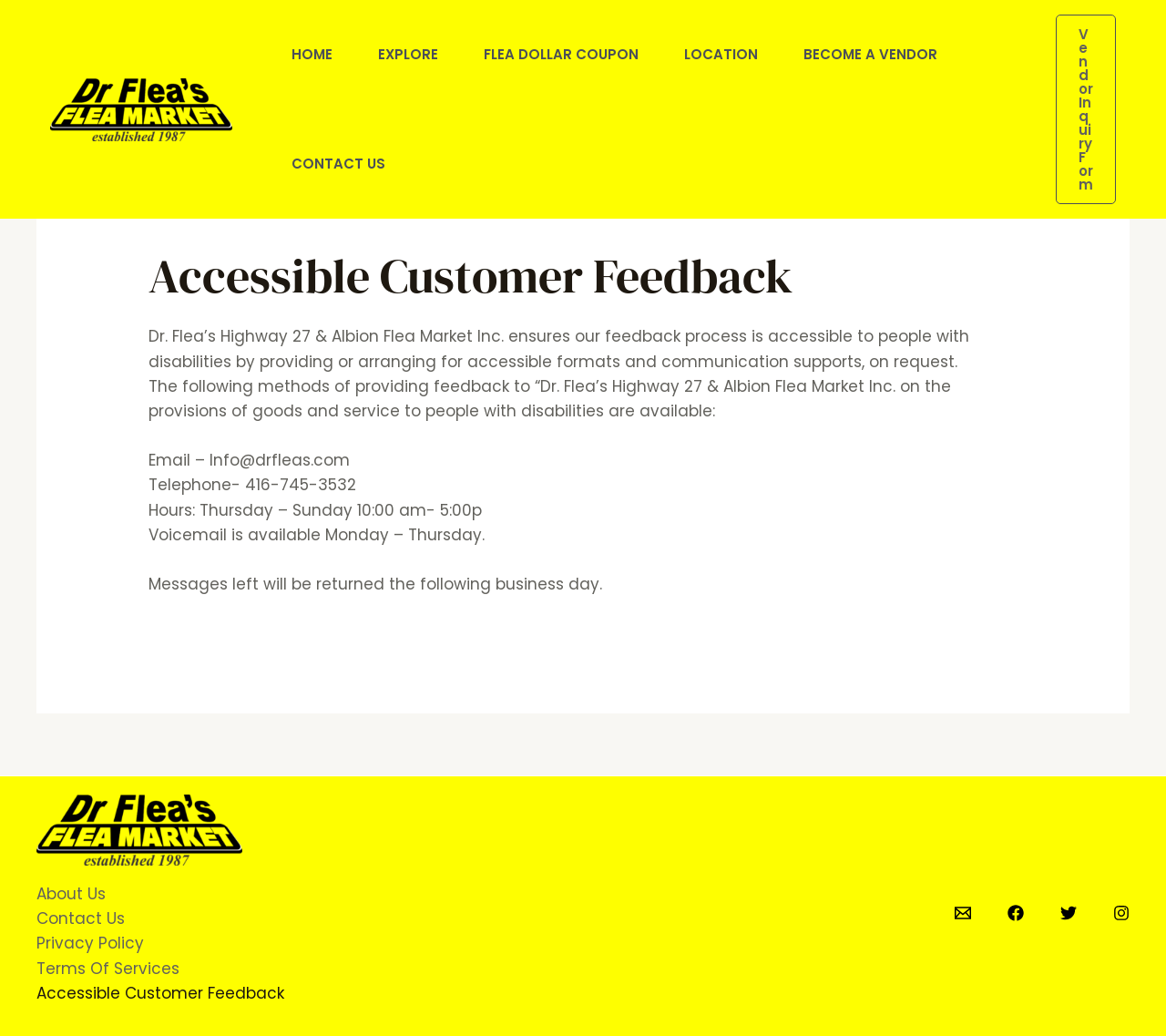Refer to the screenshot and answer the following question in detail:
What social media platforms does Dr. Flea’s Highway 27 & Albion Flea Market have?

I found the social media platforms by looking at the footer of the webpage, where there are links to Facebook, Twitter, and Instagram.